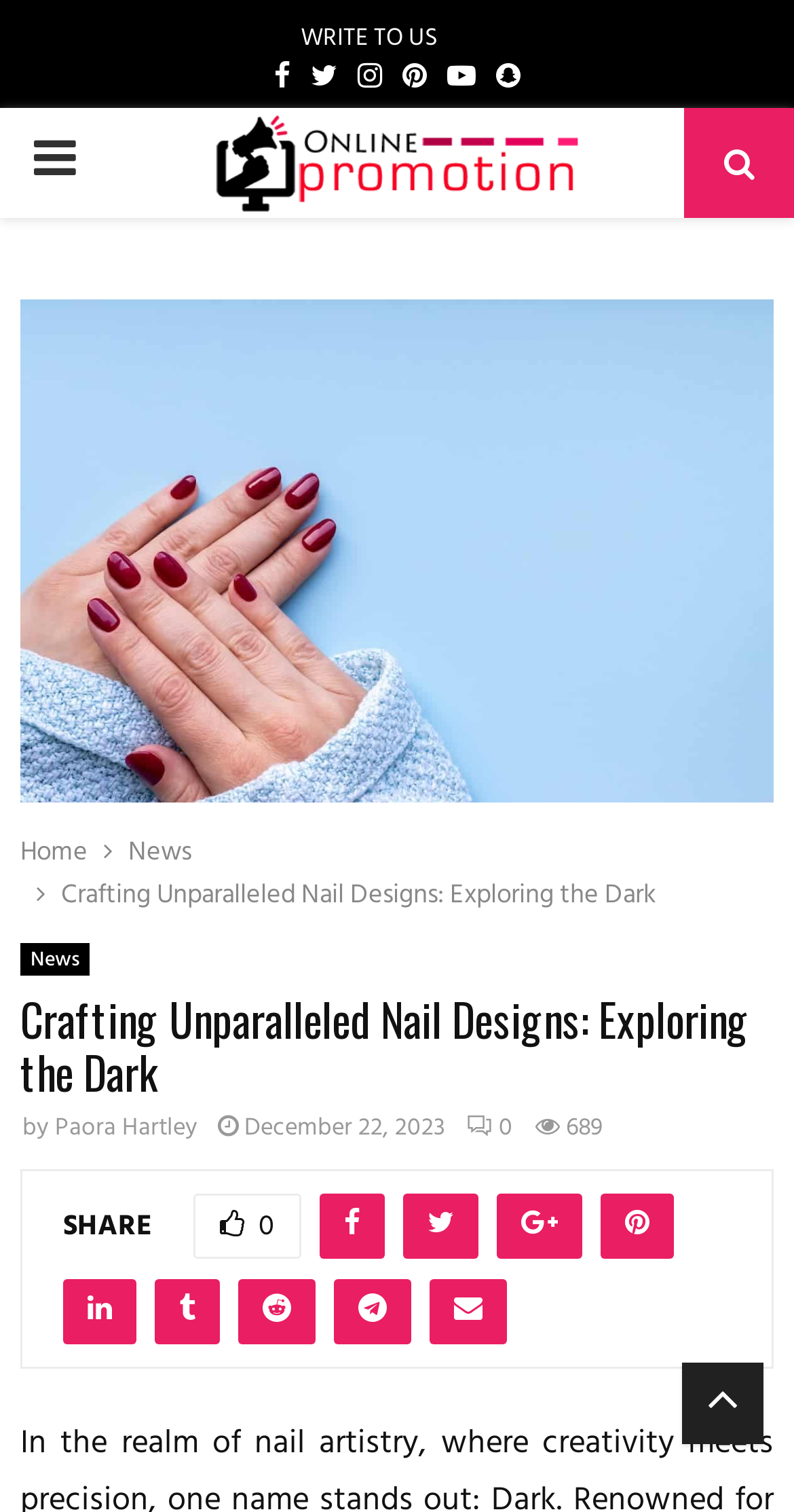Provide a short, one-word or phrase answer to the question below:
What is the name of the nail artist?

Dark